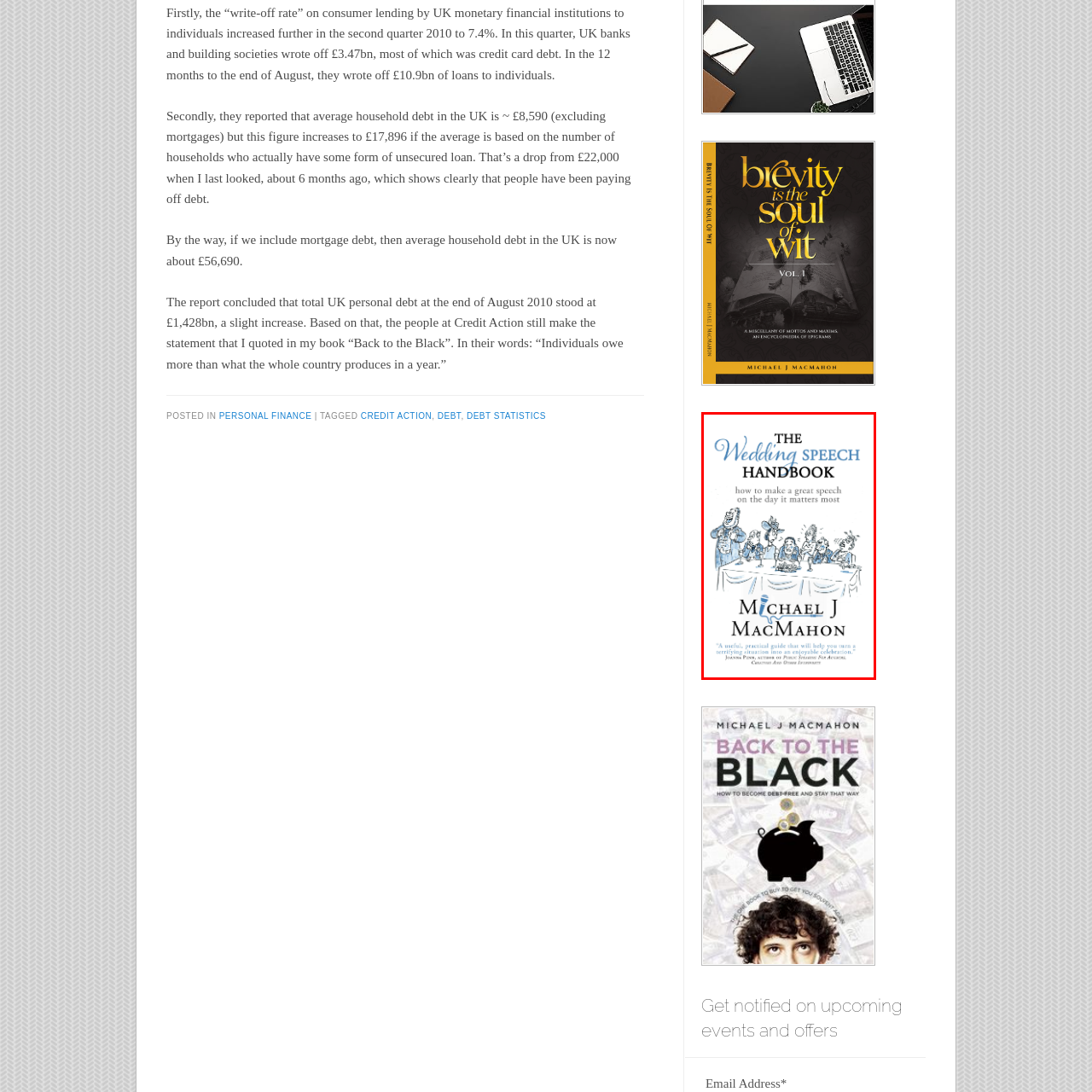What is the color scheme of the book cover?  
Study the image enclosed by the red boundary and furnish a detailed answer based on the visual details observed in the image.

According to the caption, the design of the book cover incorporates a light blue and white color scheme, which is visually appealing and catches the attention.